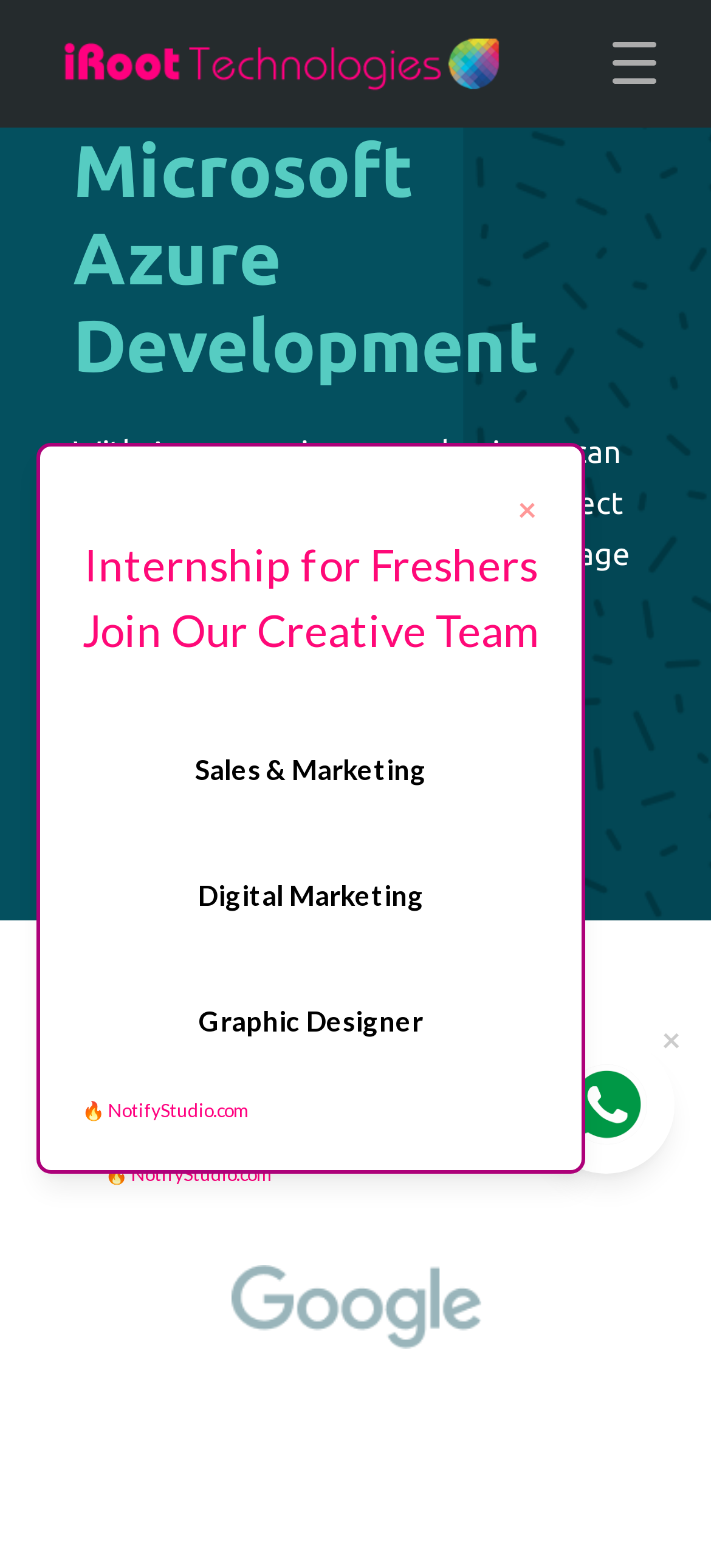Locate the bounding box coordinates of the UI element described by: "Uncategorized". The bounding box coordinates should consist of four float numbers between 0 and 1, i.e., [left, top, right, bottom].

None